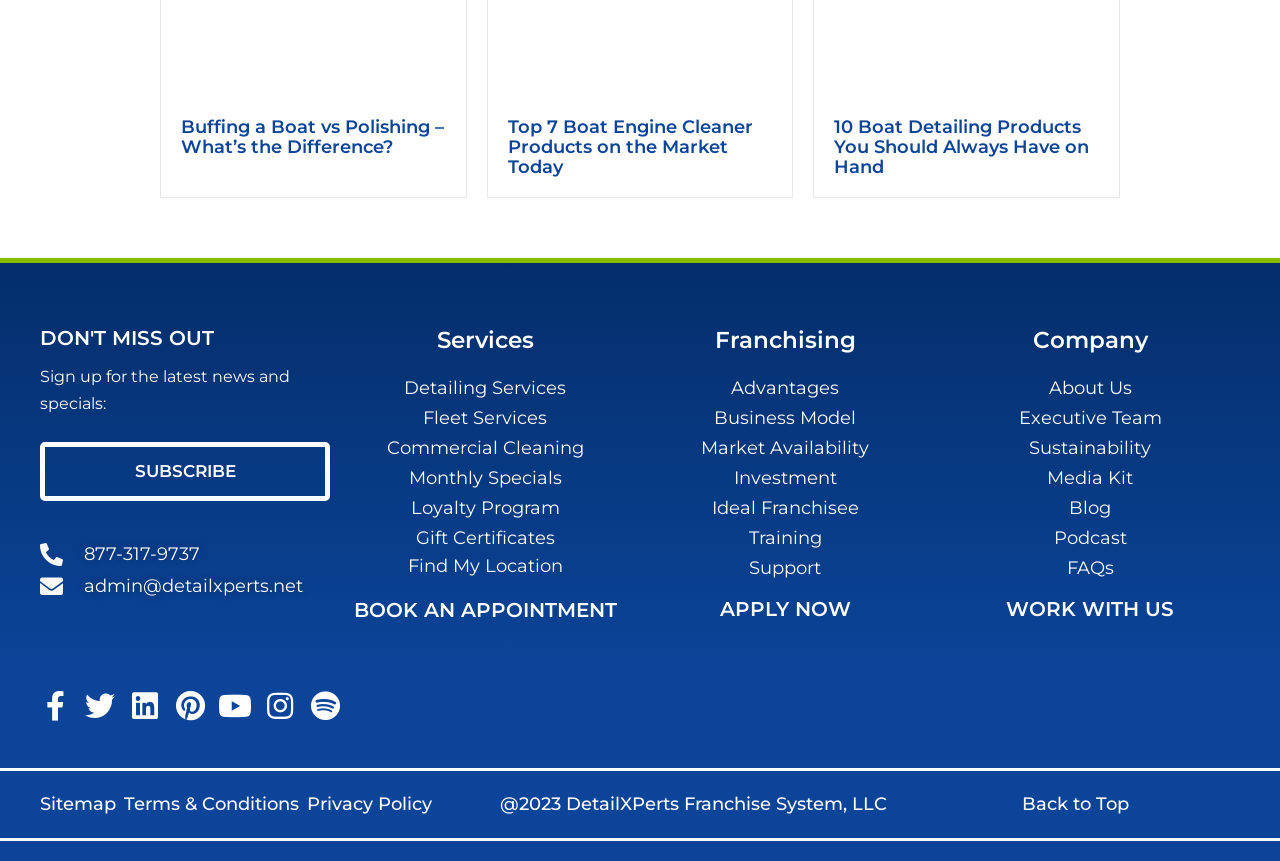Please specify the bounding box coordinates of the clickable section necessary to execute the following command: "Read about buffing a boat vs polishing".

[0.126, 0.112, 0.364, 0.228]